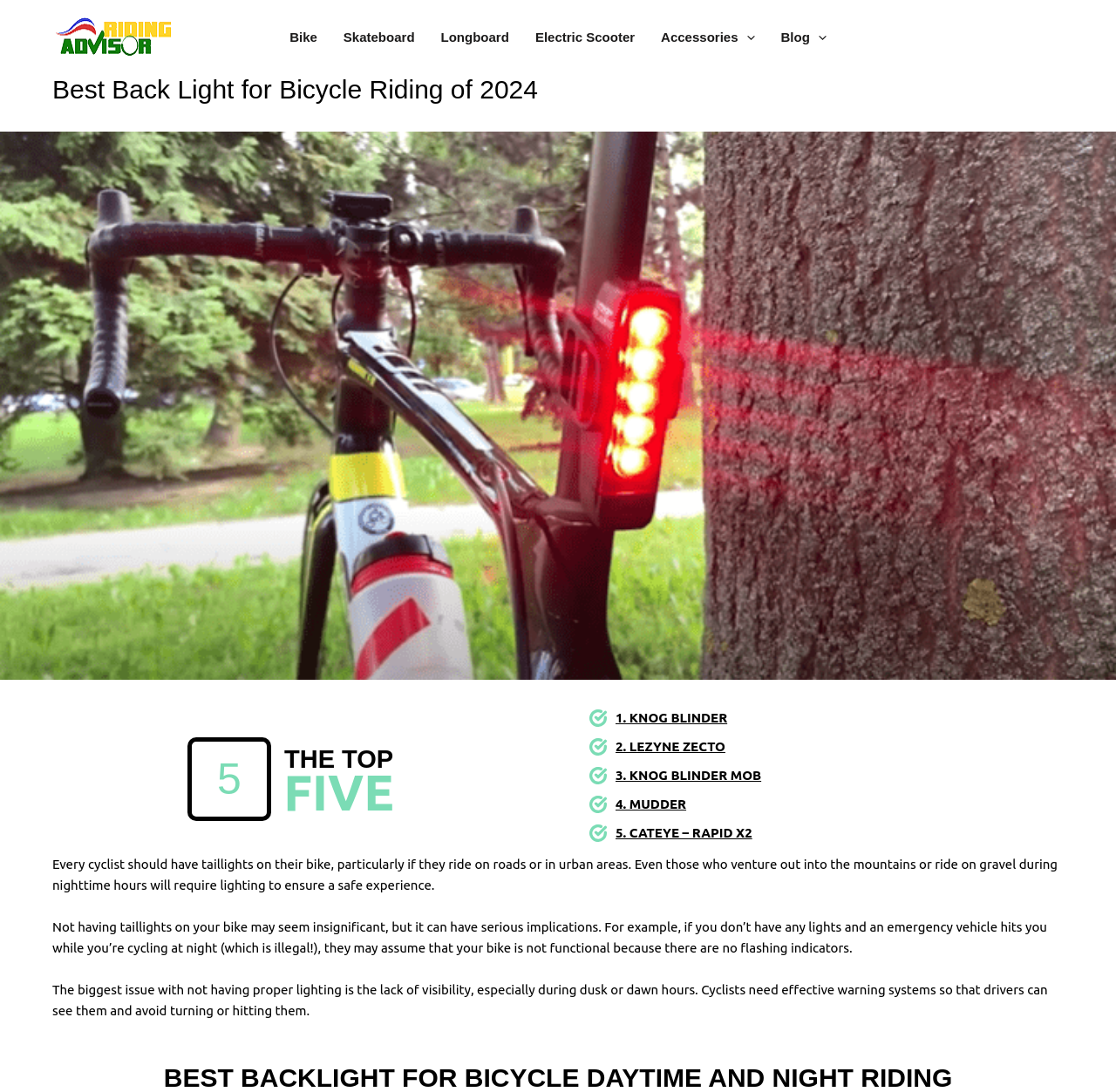What is the name of the first bike light listed?
From the image, provide a succinct answer in one word or a short phrase.

KNOG BLINDER